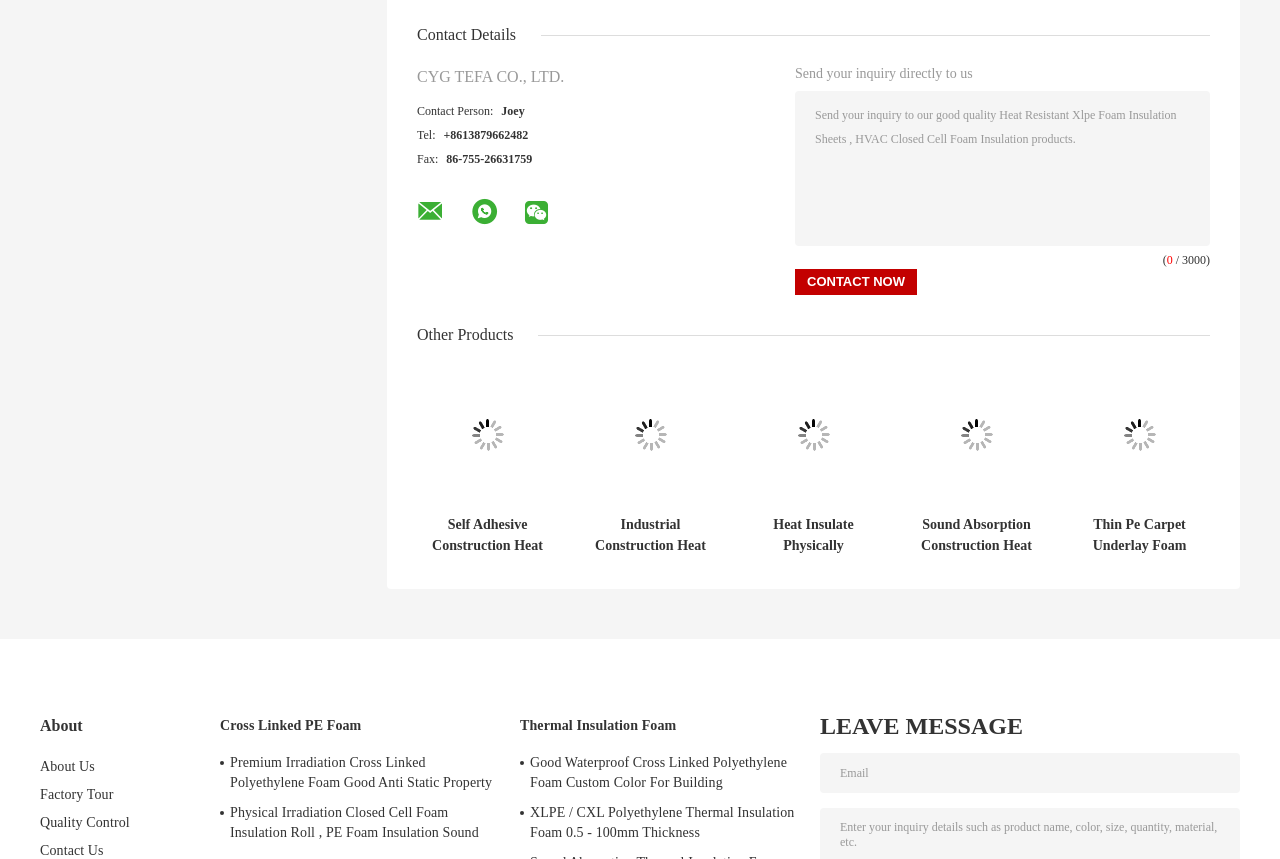Give a one-word or short-phrase answer to the following question: 
What is the contact person's name?

Joey